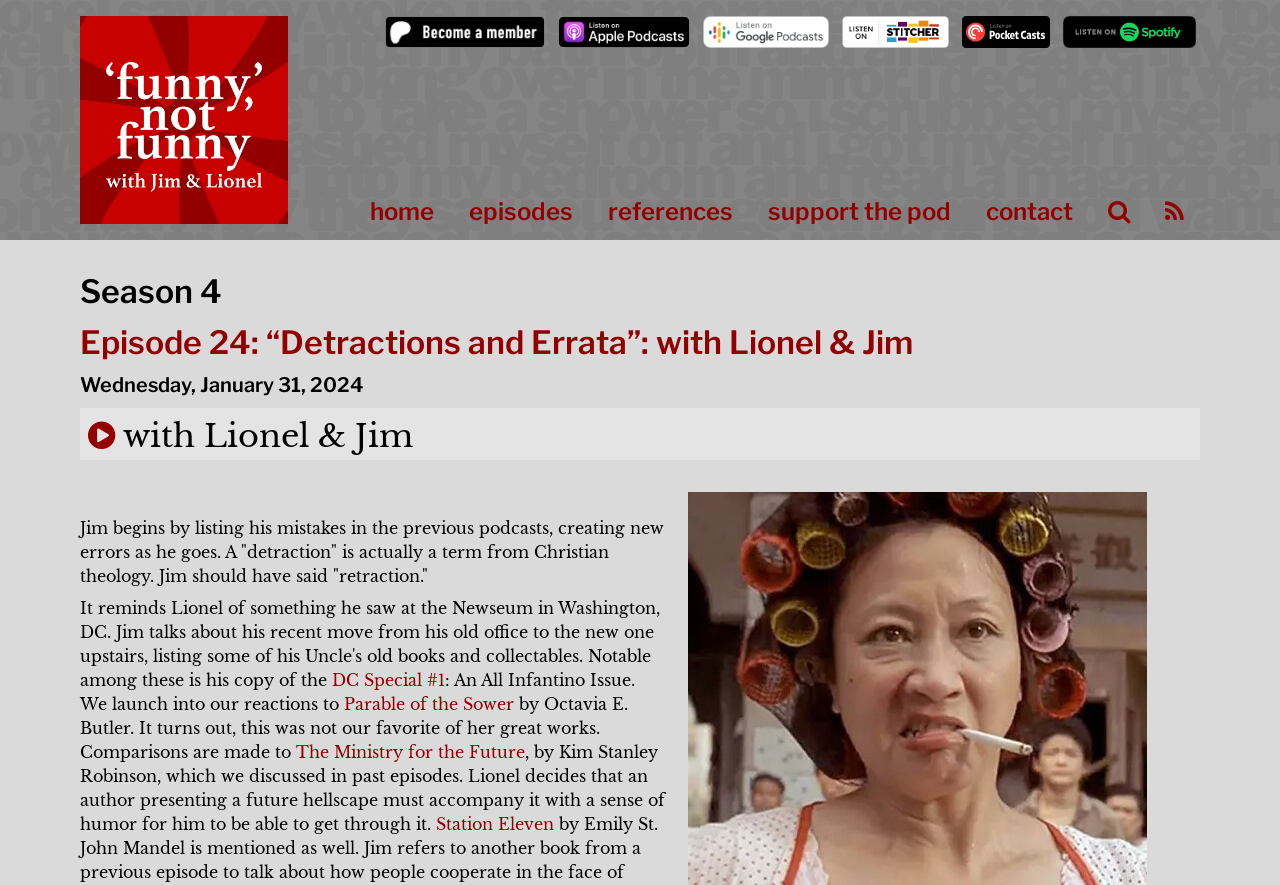Determine the bounding box coordinates of the clickable region to carry out the instruction: "view episode 24".

[0.062, 0.365, 0.713, 0.409]